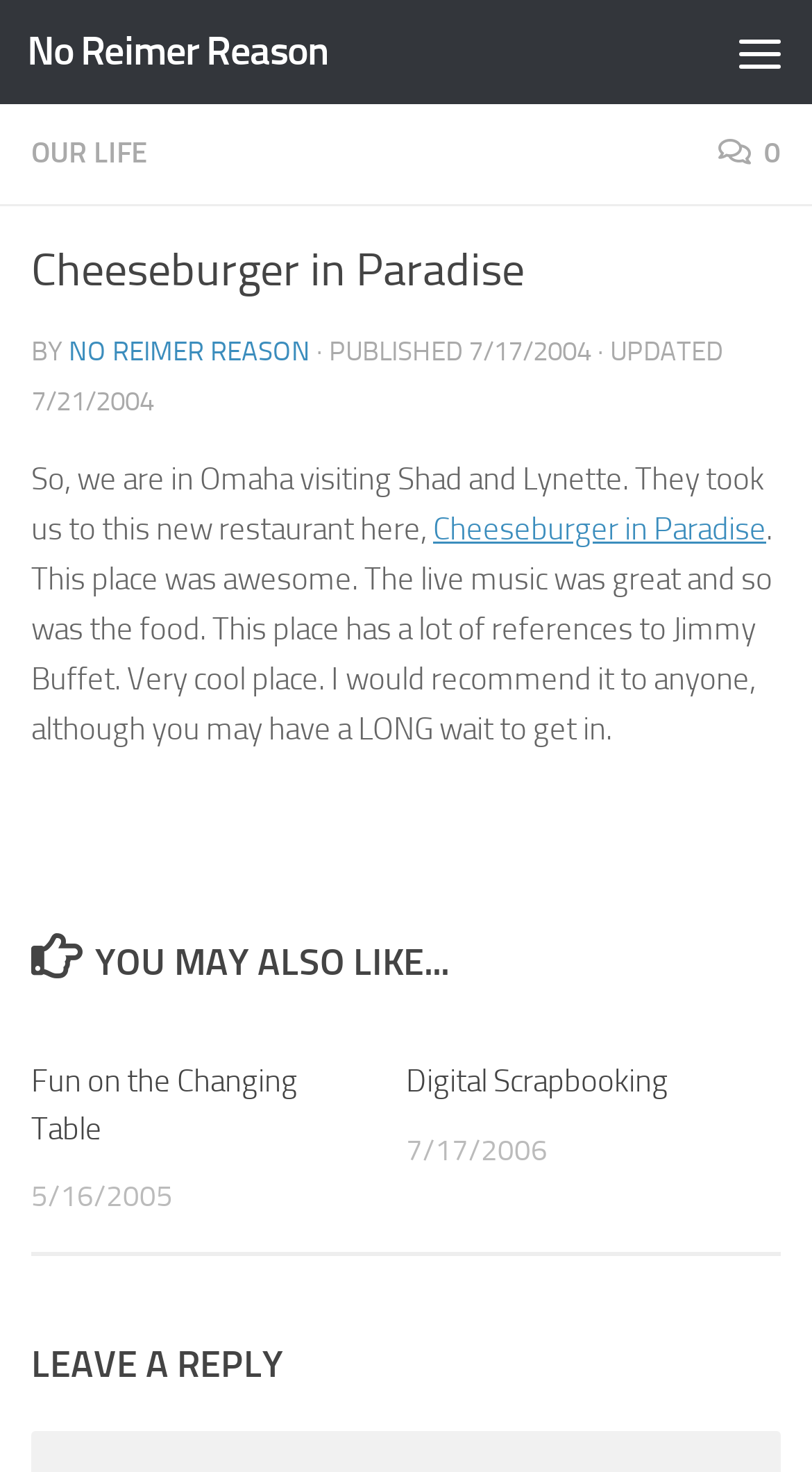Pinpoint the bounding box coordinates of the clickable area necessary to execute the following instruction: "Visit the 'OUR LIFE' page". The coordinates should be given as four float numbers between 0 and 1, namely [left, top, right, bottom].

[0.038, 0.092, 0.182, 0.116]